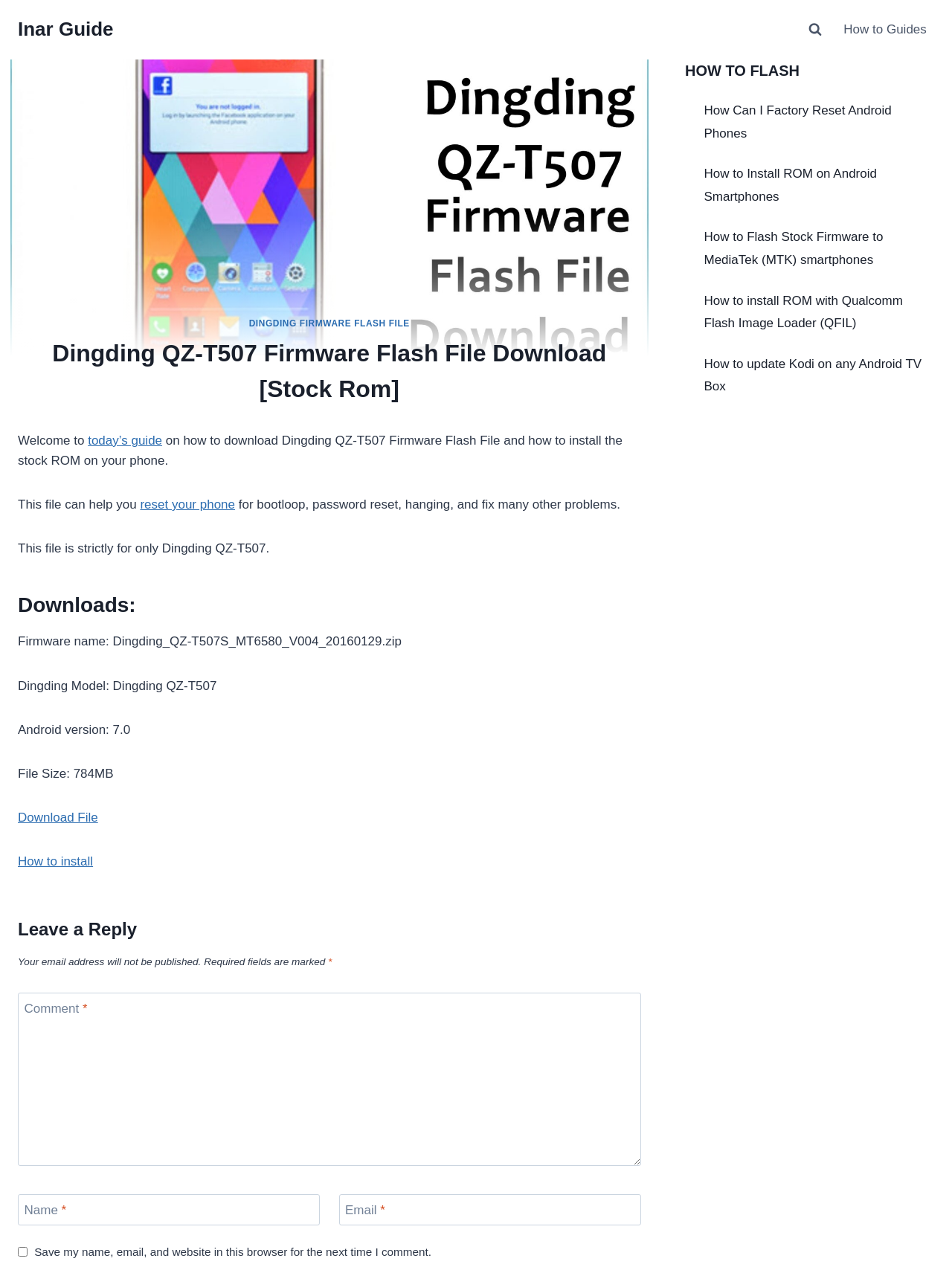Pinpoint the bounding box coordinates of the clickable element to carry out the following instruction: "Click on the 'Inar Guide' link."

[0.019, 0.014, 0.119, 0.033]